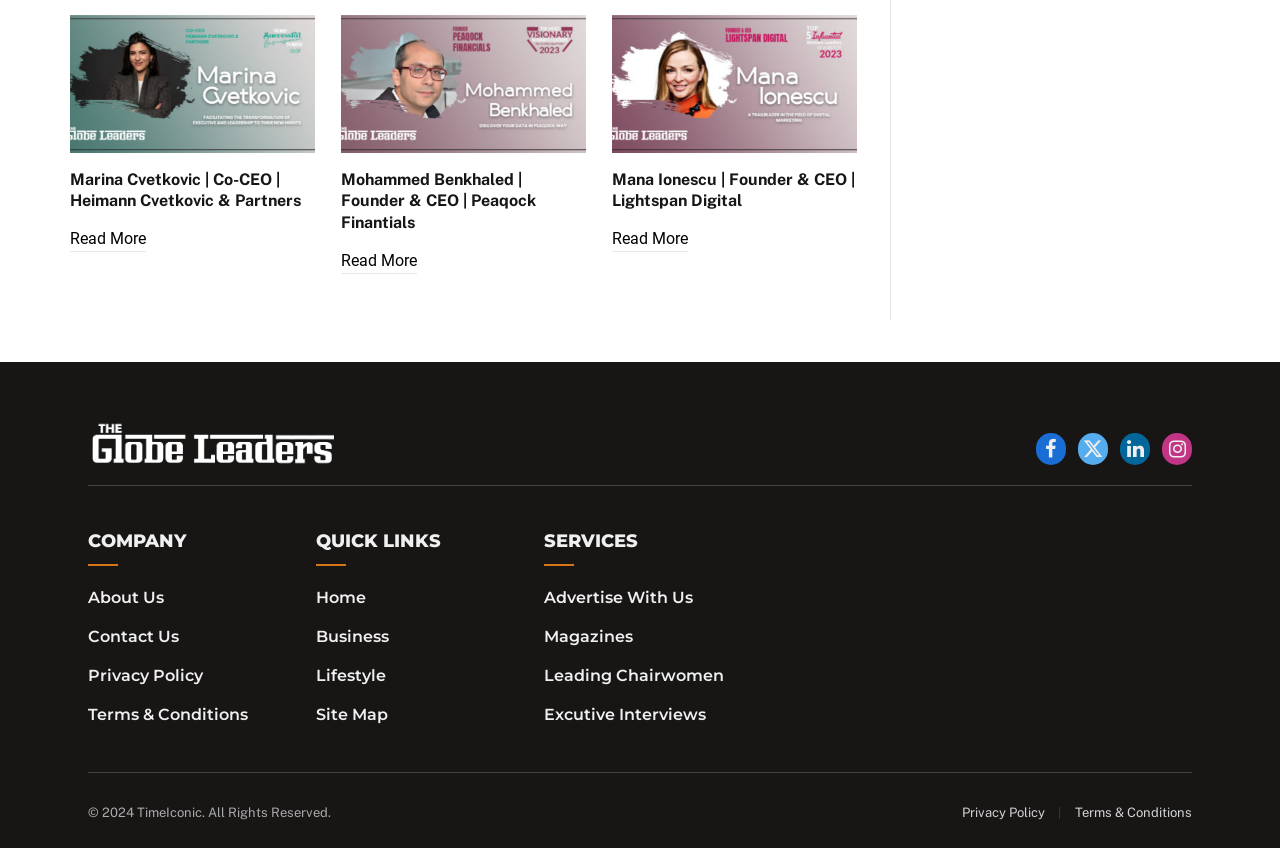Determine the bounding box coordinates of the clickable element necessary to fulfill the instruction: "Go to About Us page". Provide the coordinates as four float numbers within the 0 to 1 range, i.e., [left, top, right, bottom].

[0.069, 0.694, 0.128, 0.716]